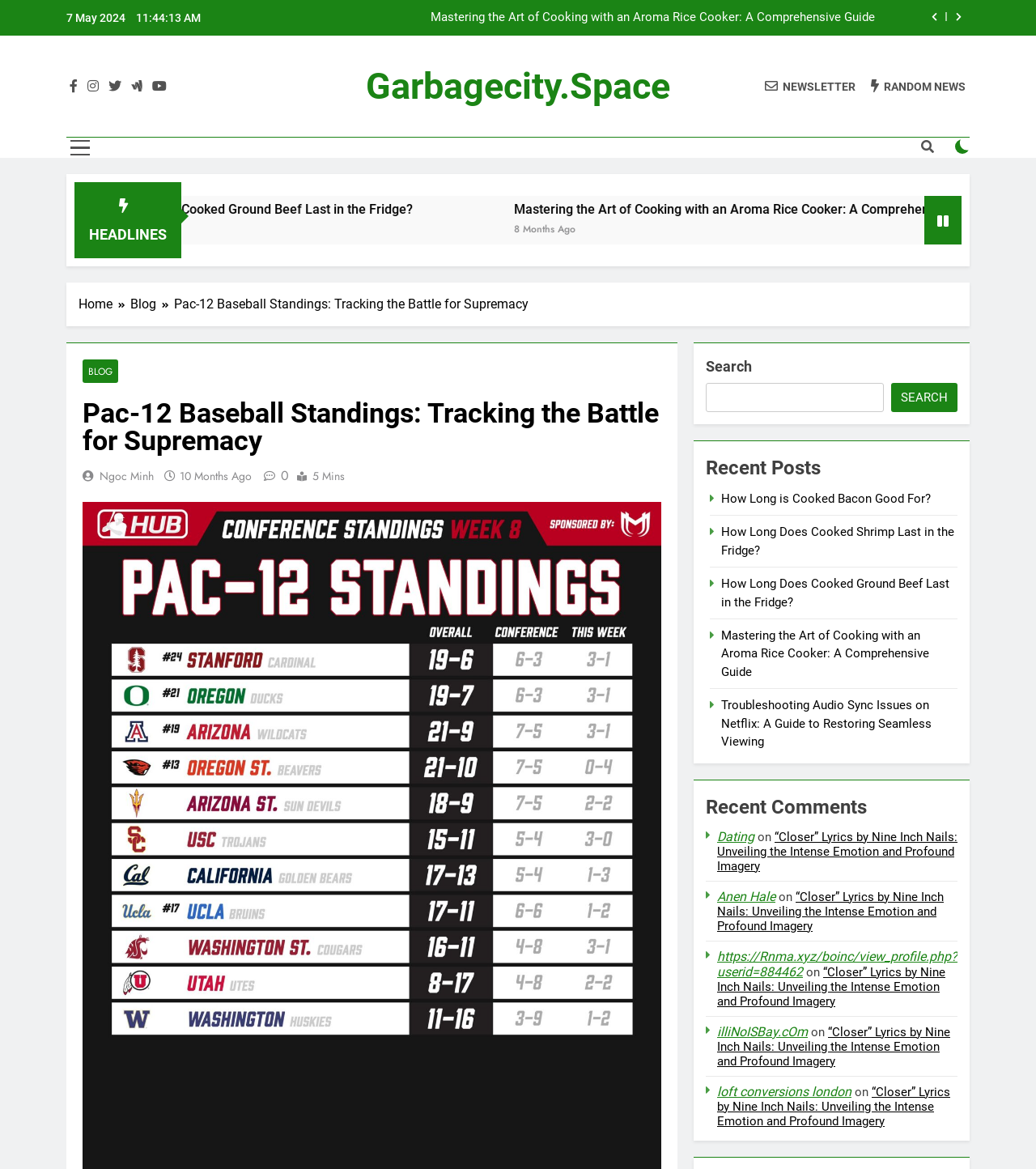Provide the bounding box coordinates for the UI element that is described as: "8 months ago".

[0.534, 0.188, 0.594, 0.201]